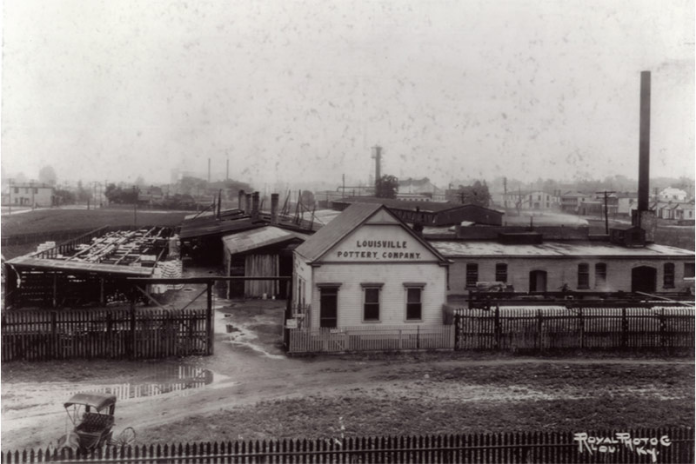Offer a detailed narrative of the image.

This historic photograph depicts the Louisville Pottery Company, a significant establishment located on the banks of the Ohio River. Captured in a bygone era, the image showcases the company's main building, characterized by its distinct signage that reads "LOUISVILLE POTTERY COMPANY." Surrounding structures hint at the industrial activity that once flourished here, contributing to the pottery's reputation as a major producer of stoneware in the United States.

In the foreground, a dirt path leads to the entrance, bordered by a wooden fence, which outlines the property. The setting suggests a time of growth and innovation, particularly notable during the Westward Expansion when Louisville's population surged. This period saw the emergence of Jacob Lewis, who unknowingly laid the foundation for the largest stoneware factory in the country, feeding into the demand for local pottery amidst the country's development.

The photograph is a window into the past, illustrating not only the architecture of the pottery but also the landscape of early 19th-century industrial America. The image, courtesy of Louisville Stoneware, captures both the essence of a thriving pottery industry and the historical narrative of Louisville's economic evolution.